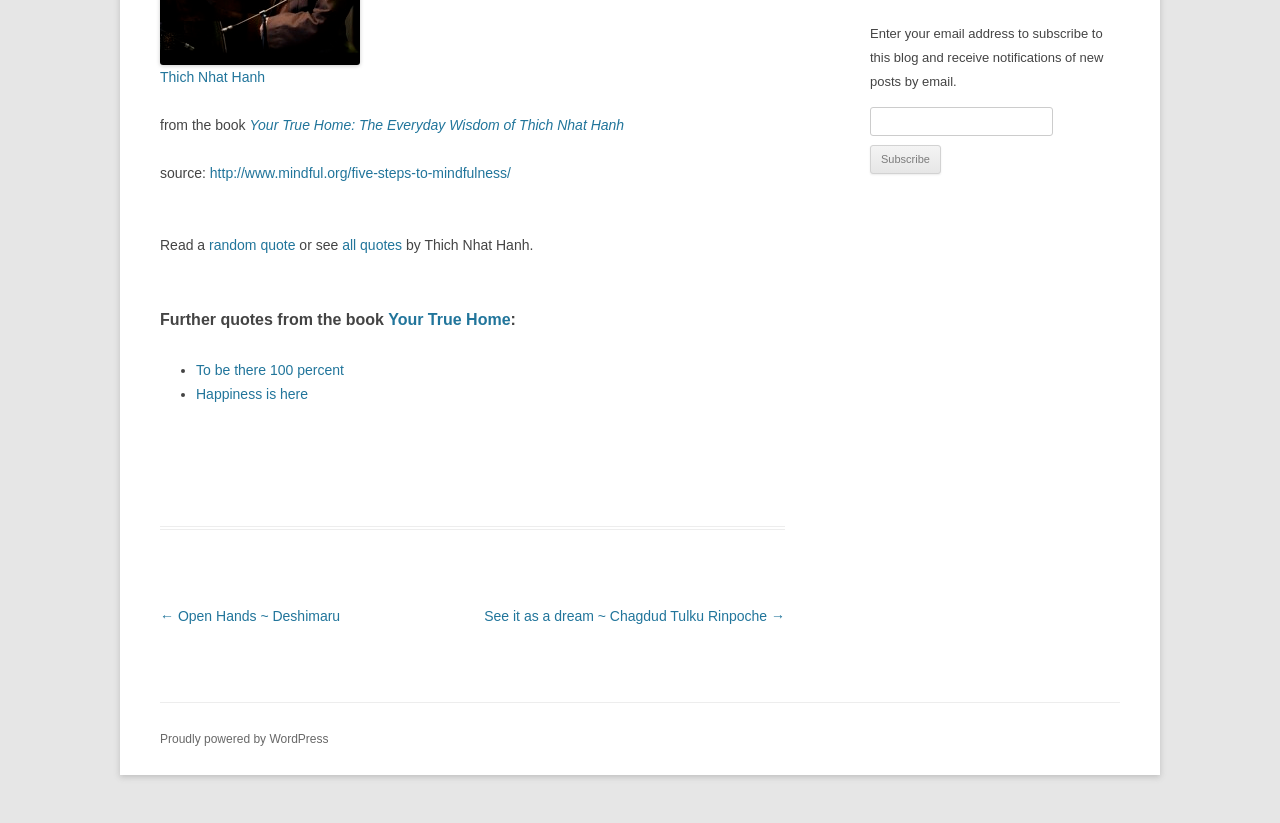Given the description "Thich Nhat Hanh", determine the bounding box of the corresponding UI element.

[0.125, 0.083, 0.207, 0.103]